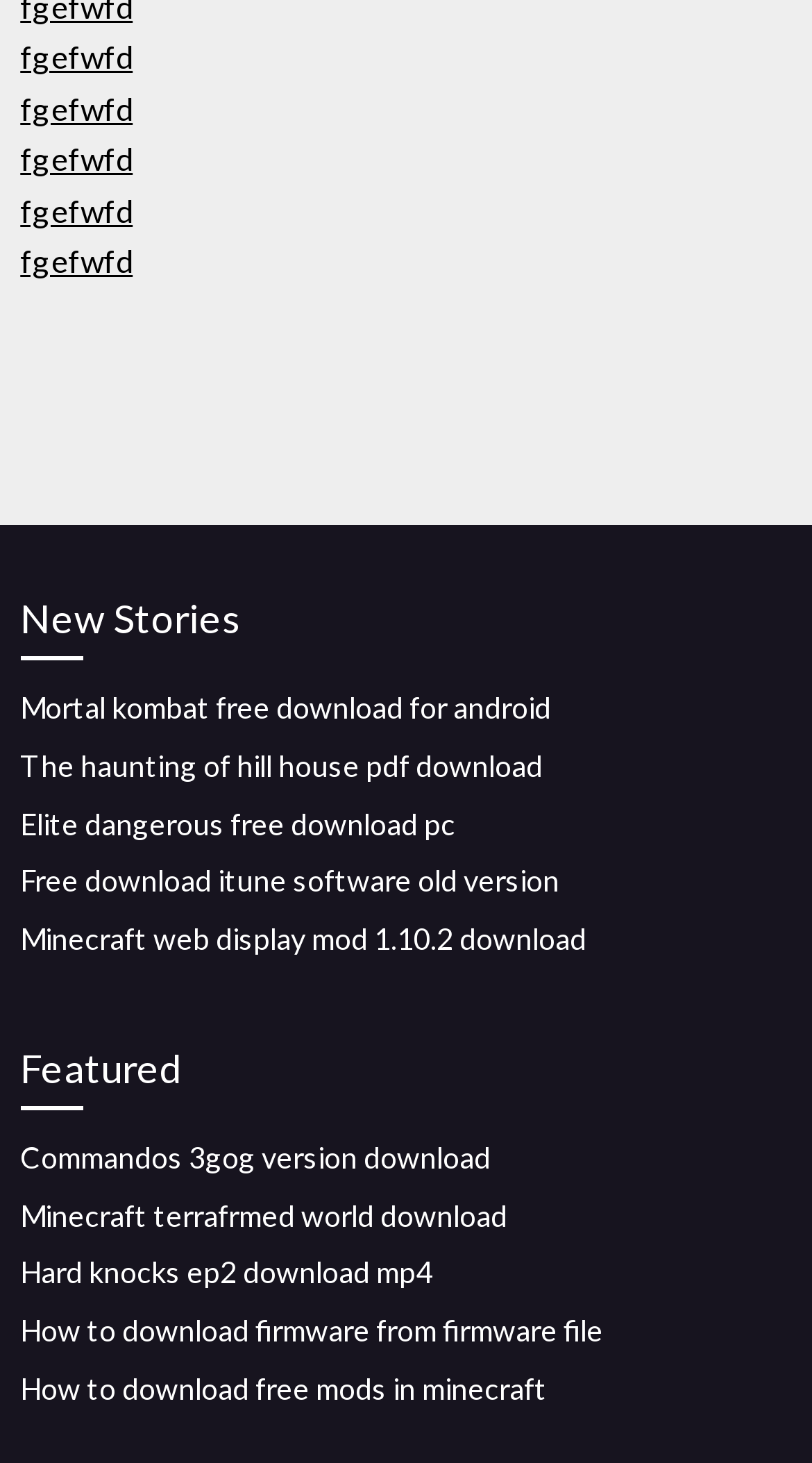How many links are under the 'New Stories' category?
Please look at the screenshot and answer in one word or a short phrase.

5